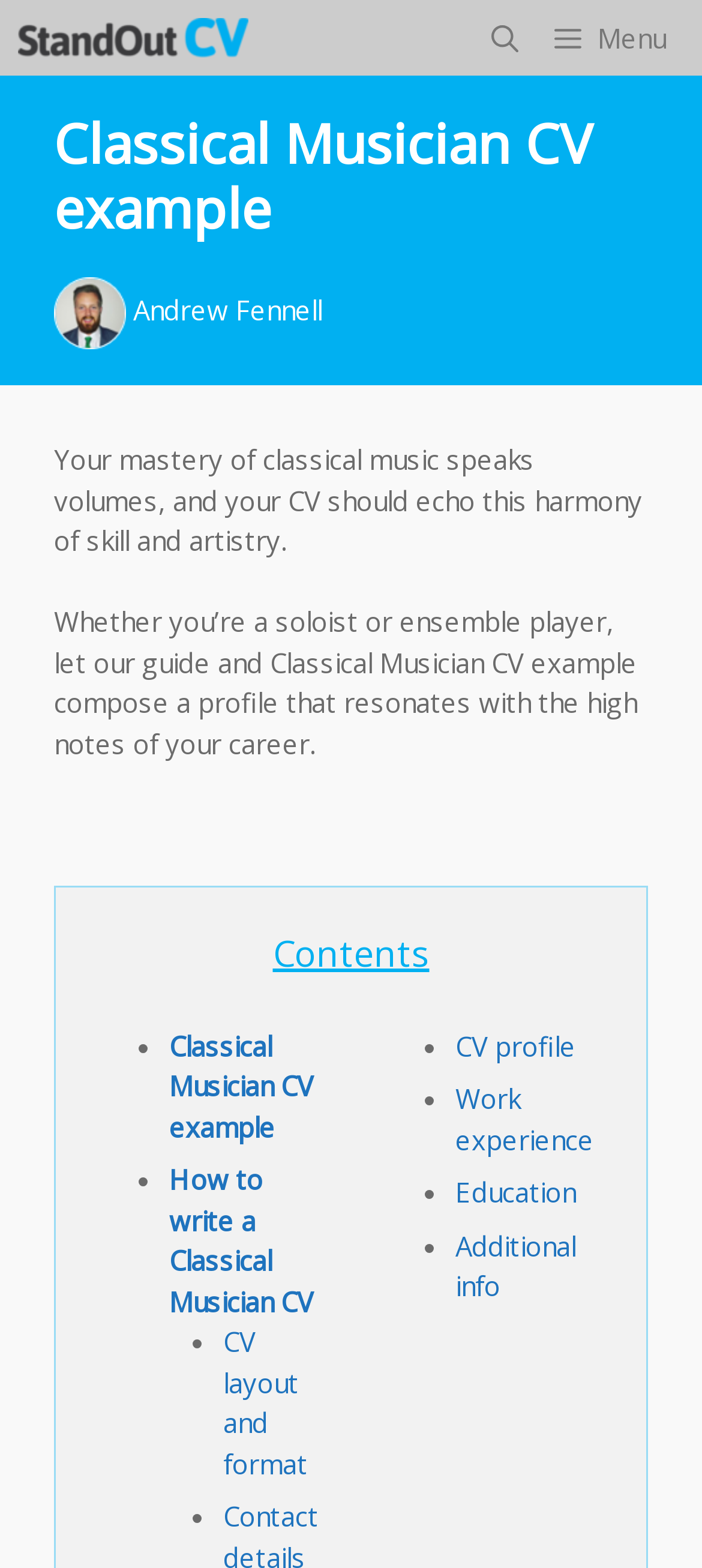What is the purpose of this webpage? Refer to the image and provide a one-word or short phrase answer.

To help create a Classical Musician CV